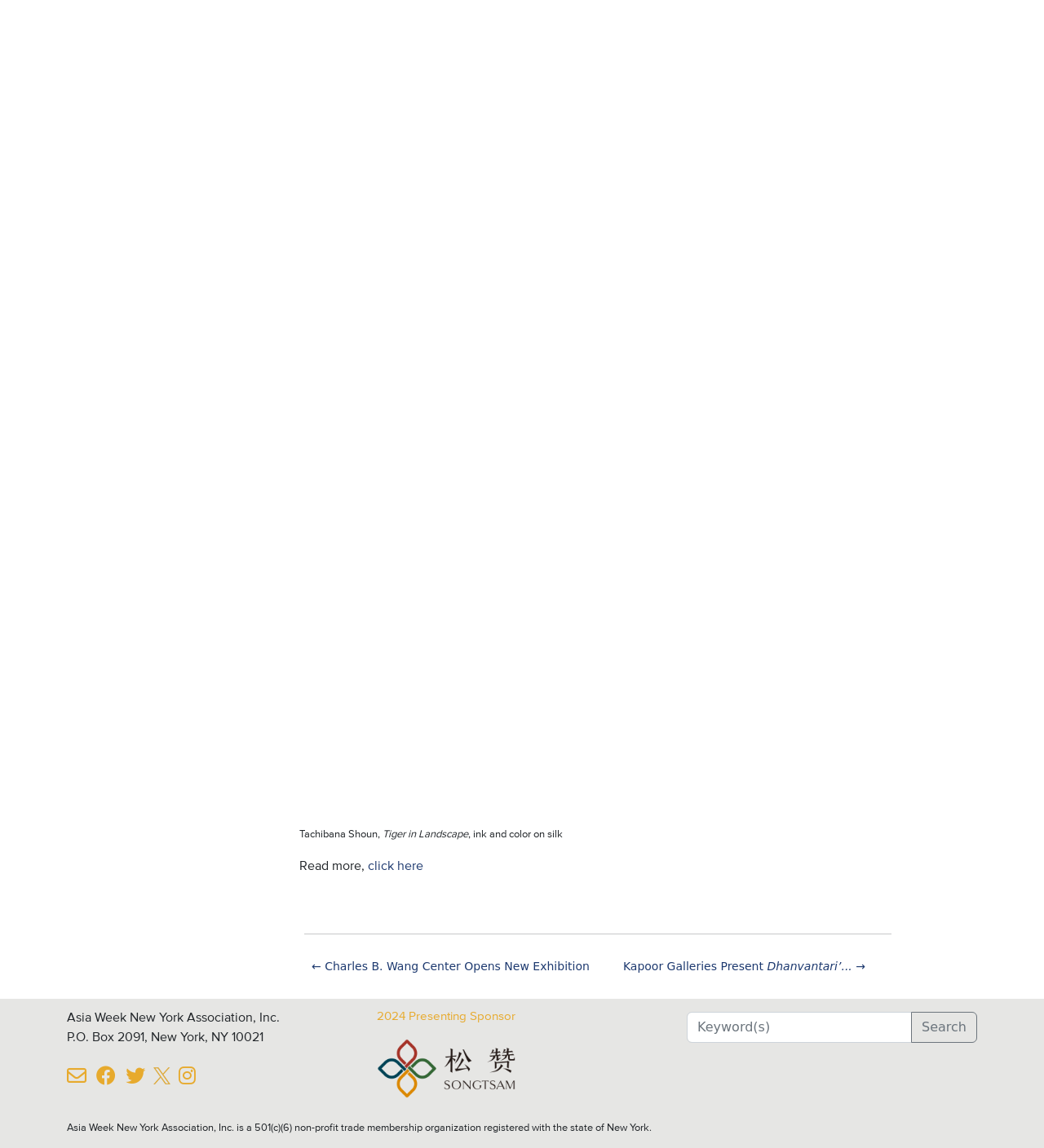Observe the image and answer the following question in detail: How many social media links are present?

The number of social media links is obtained by counting the link elements with OCR text '', '', '', and '' with bounding box coordinates [0.064, 0.932, 0.089, 0.945], [0.092, 0.932, 0.117, 0.945], [0.12, 0.932, 0.144, 0.945], and [0.171, 0.932, 0.194, 0.945] respectively.